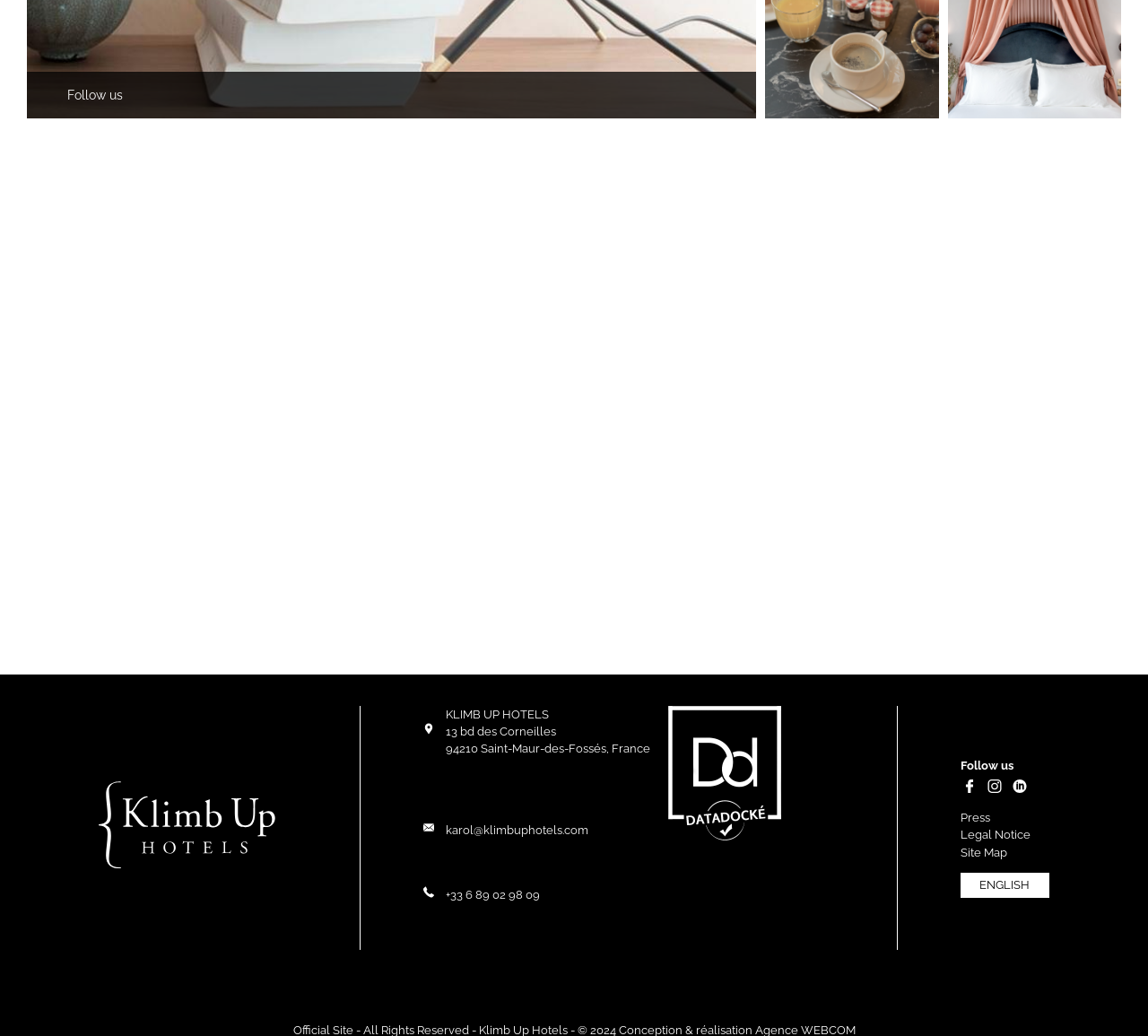Determine the bounding box of the UI component based on this description: "name="submit" value="Post Comment"". The bounding box coordinates should be four float values between 0 and 1, i.e., [left, top, right, bottom].

None